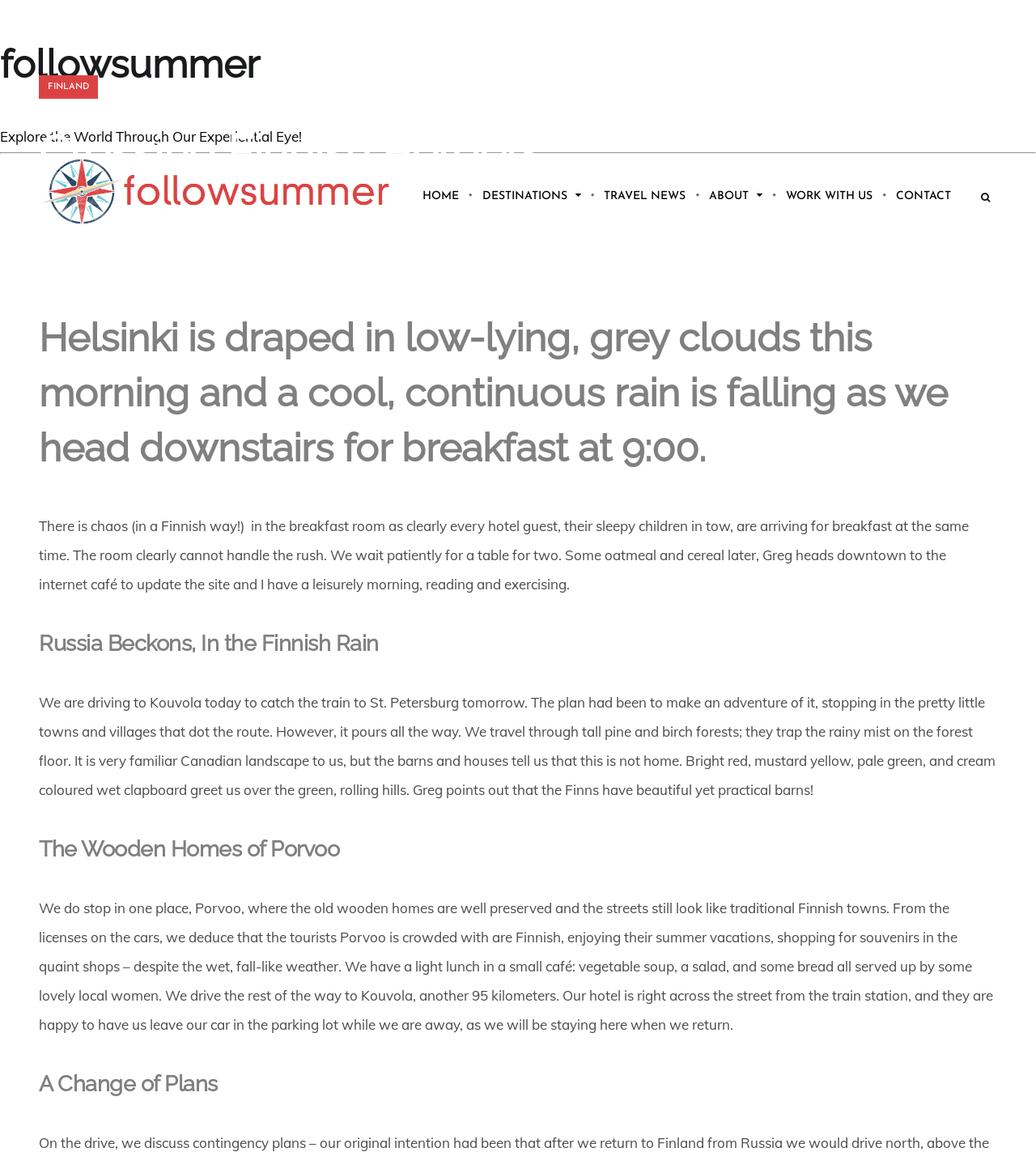Could you provide the bounding box coordinates for the portion of the screen to click to complete this instruction: "Check the date of the post"?

[0.177, 0.182, 0.259, 0.193]